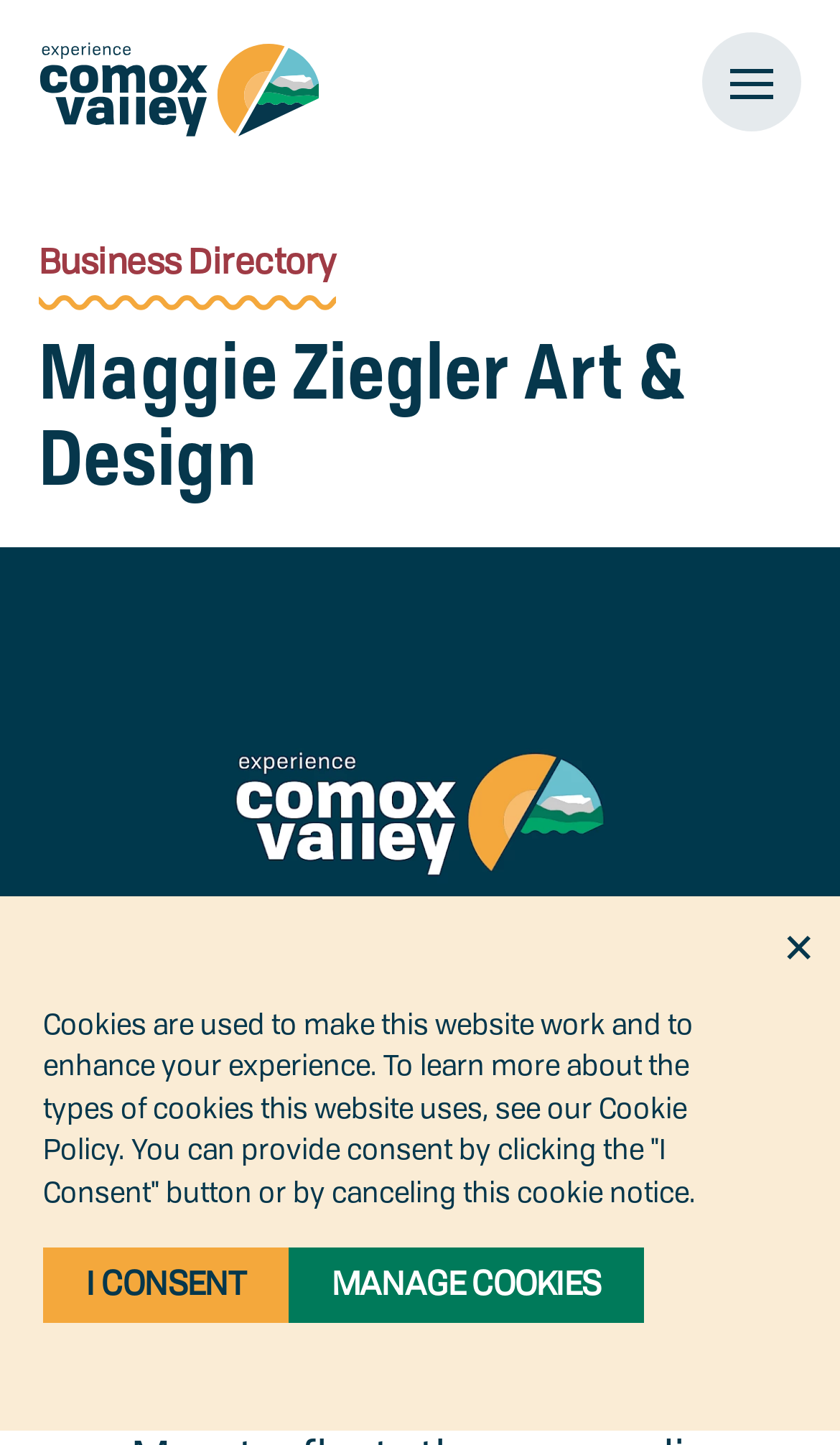Provide a single word or phrase answer to the question: 
How many buttons are in the top navigation?

2